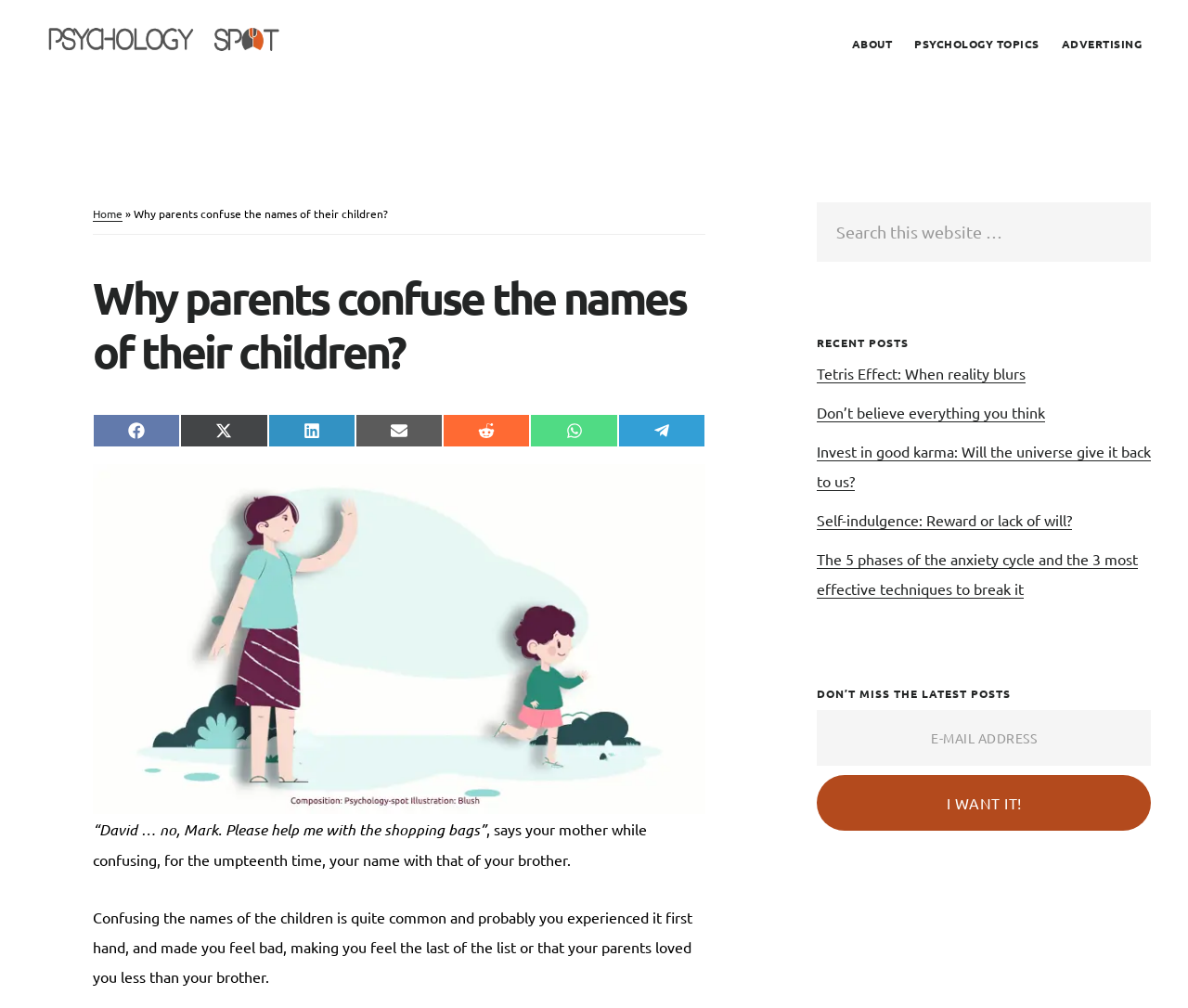Given the element description, predict the bounding box coordinates in the format (top-left x, top-left y, bottom-right x, bottom-right y). Make sure all values are between 0 and 1. Here is the element description: Privacy Policy

None